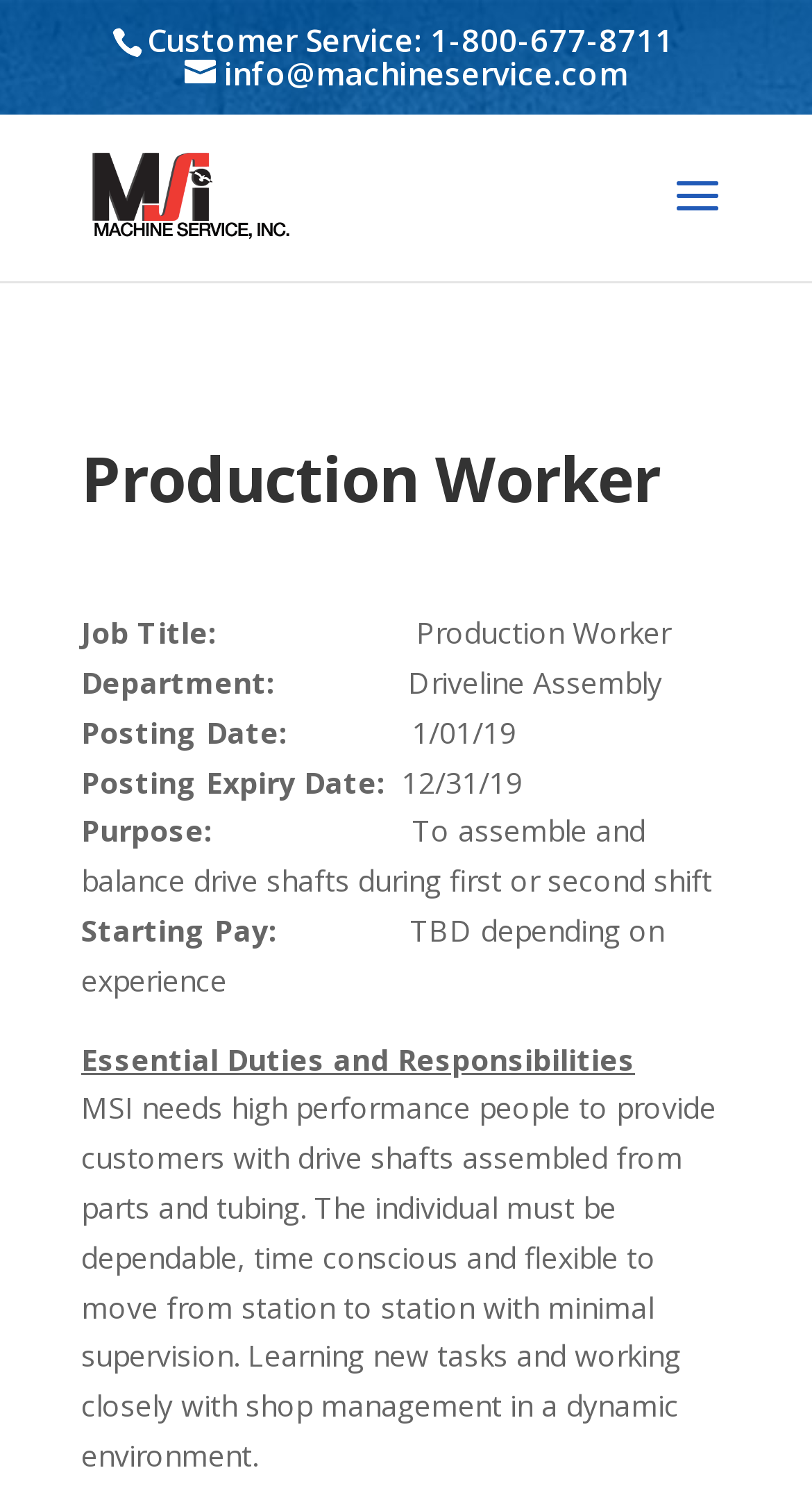Provide a one-word or one-phrase answer to the question:
What is the starting pay for the production worker?

TBD depending on experience